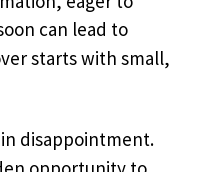What is the company's role in digital transformation?
Refer to the image and provide a thorough answer to the question.

The text surrounding the label emphasizes the importance of a strategic approach to digital transformation, and portrays Pure IT as a knowledgeable partner in navigating this change effectively, implying that the company plays a guiding role in digital transformation.